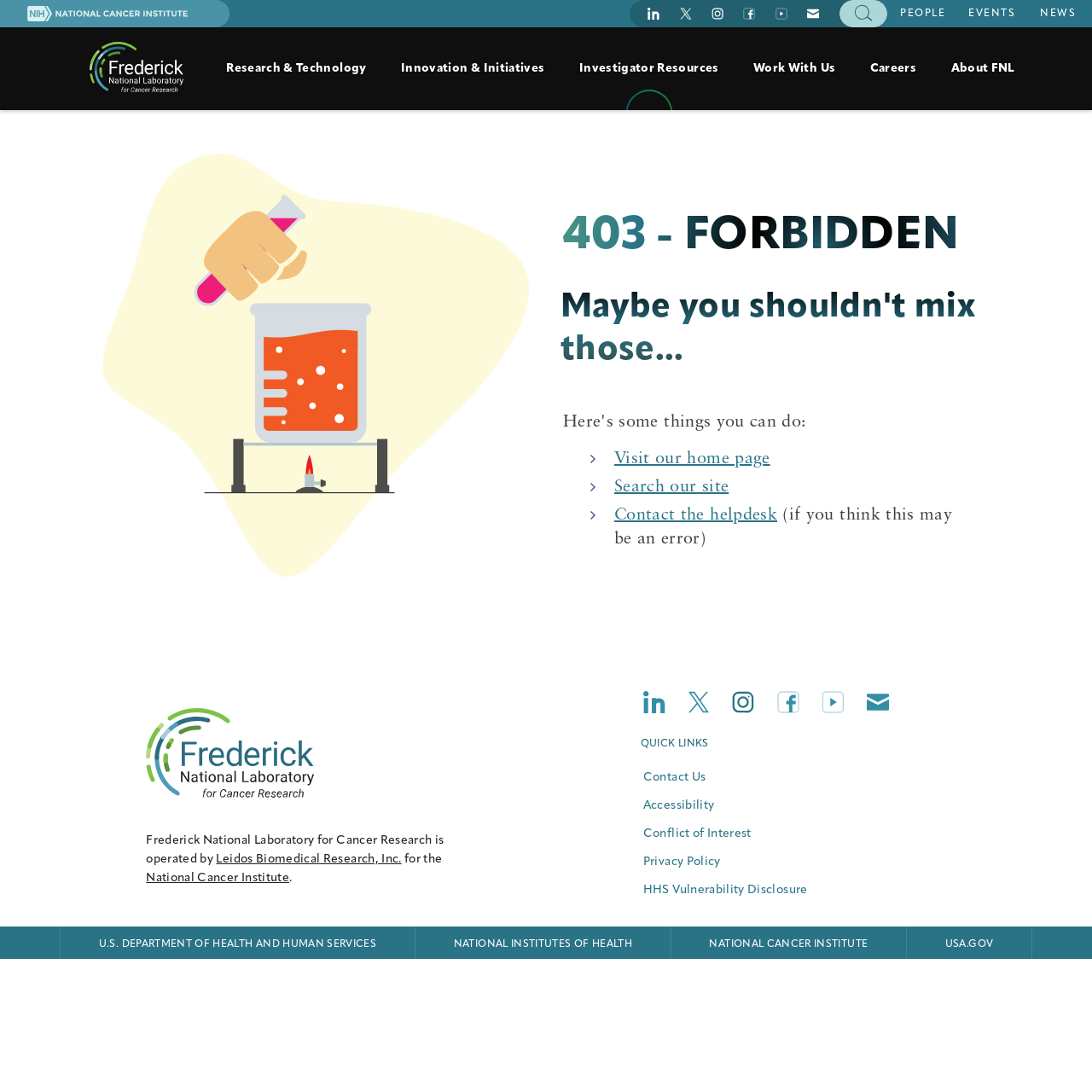What is the name of the institute operated by Leidos Biomedical Research, Inc.?
Give a one-word or short-phrase answer derived from the screenshot.

Frederick National Laboratory for Cancer Research